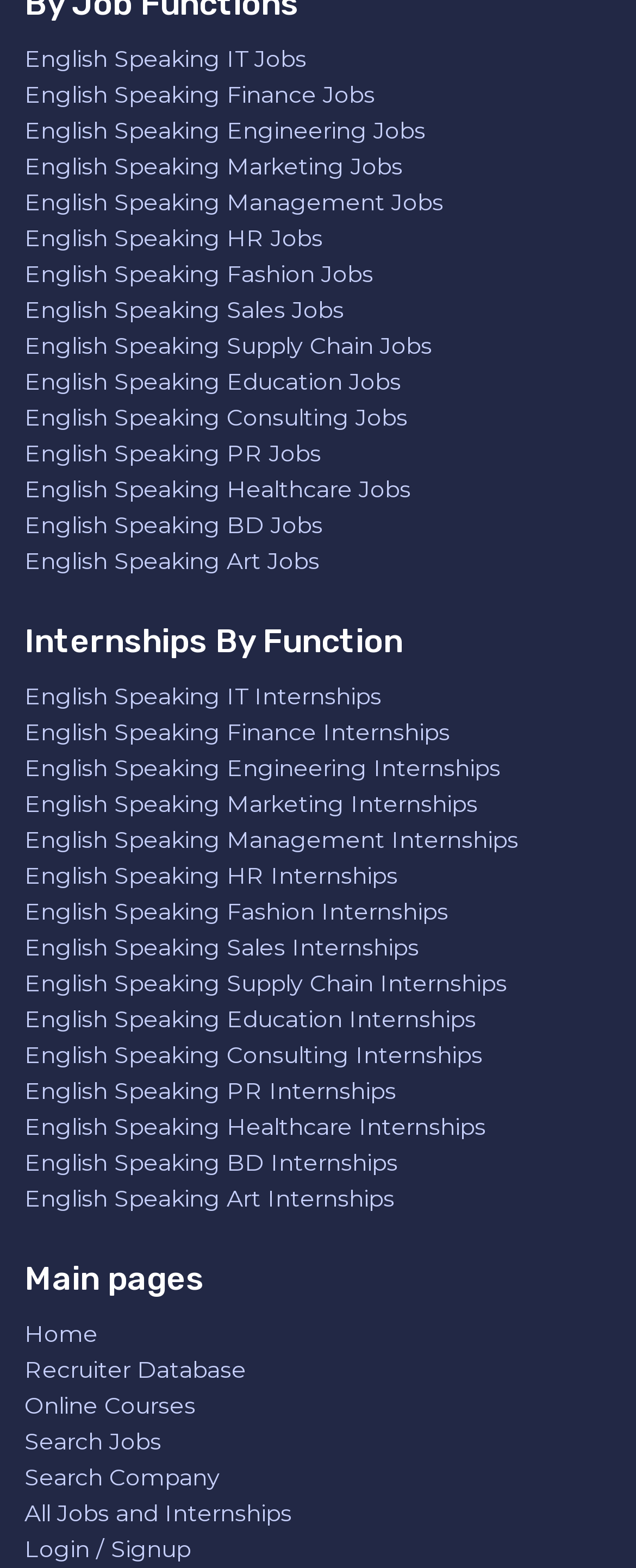Identify the bounding box coordinates of the area you need to click to perform the following instruction: "Search for Jobs".

[0.038, 0.91, 0.254, 0.929]